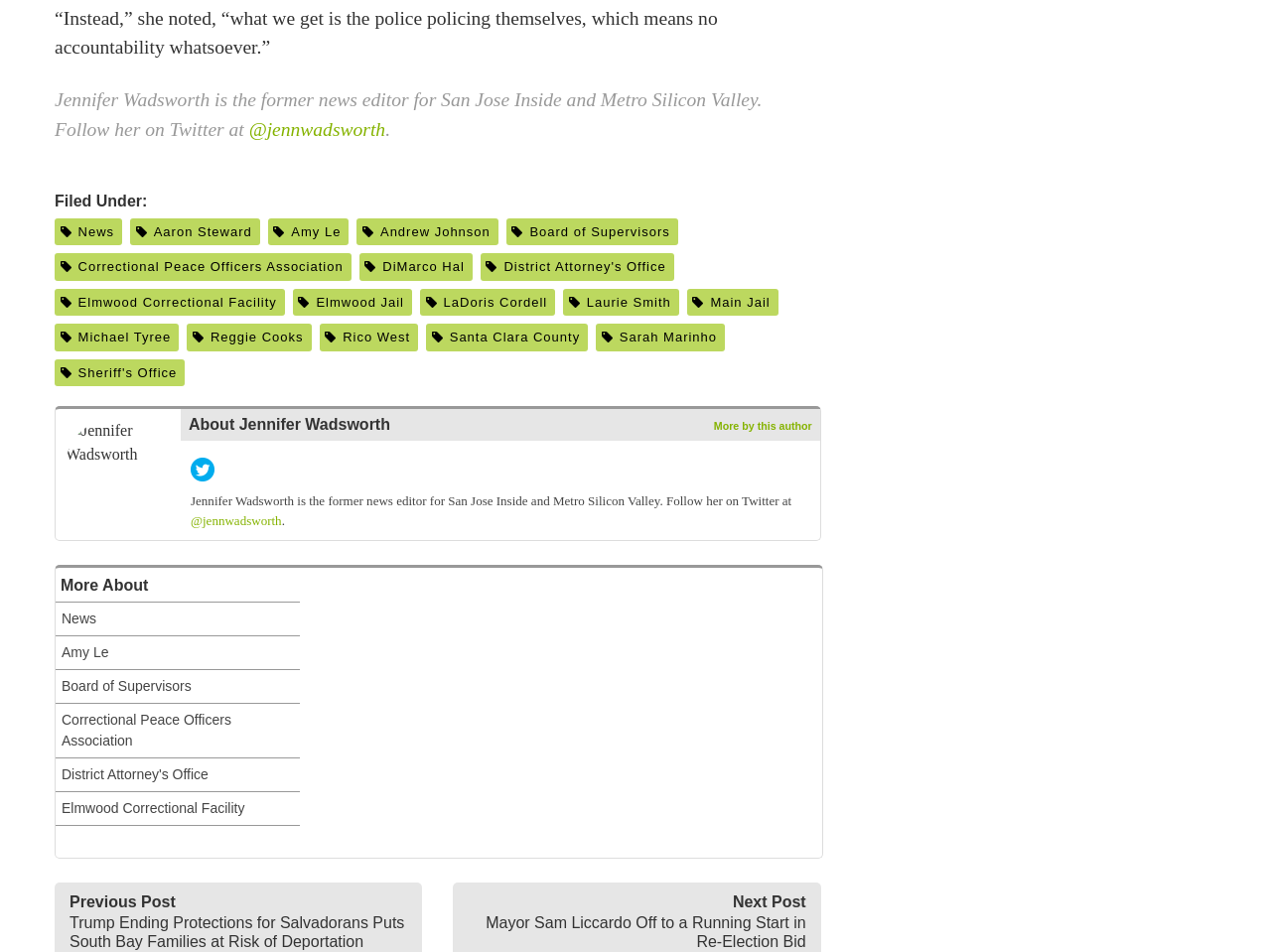Please indicate the bounding box coordinates of the element's region to be clicked to achieve the instruction: "Read more about the author". Provide the coordinates as four float numbers between 0 and 1, i.e., [left, top, right, bottom].

[0.562, 0.441, 0.639, 0.454]